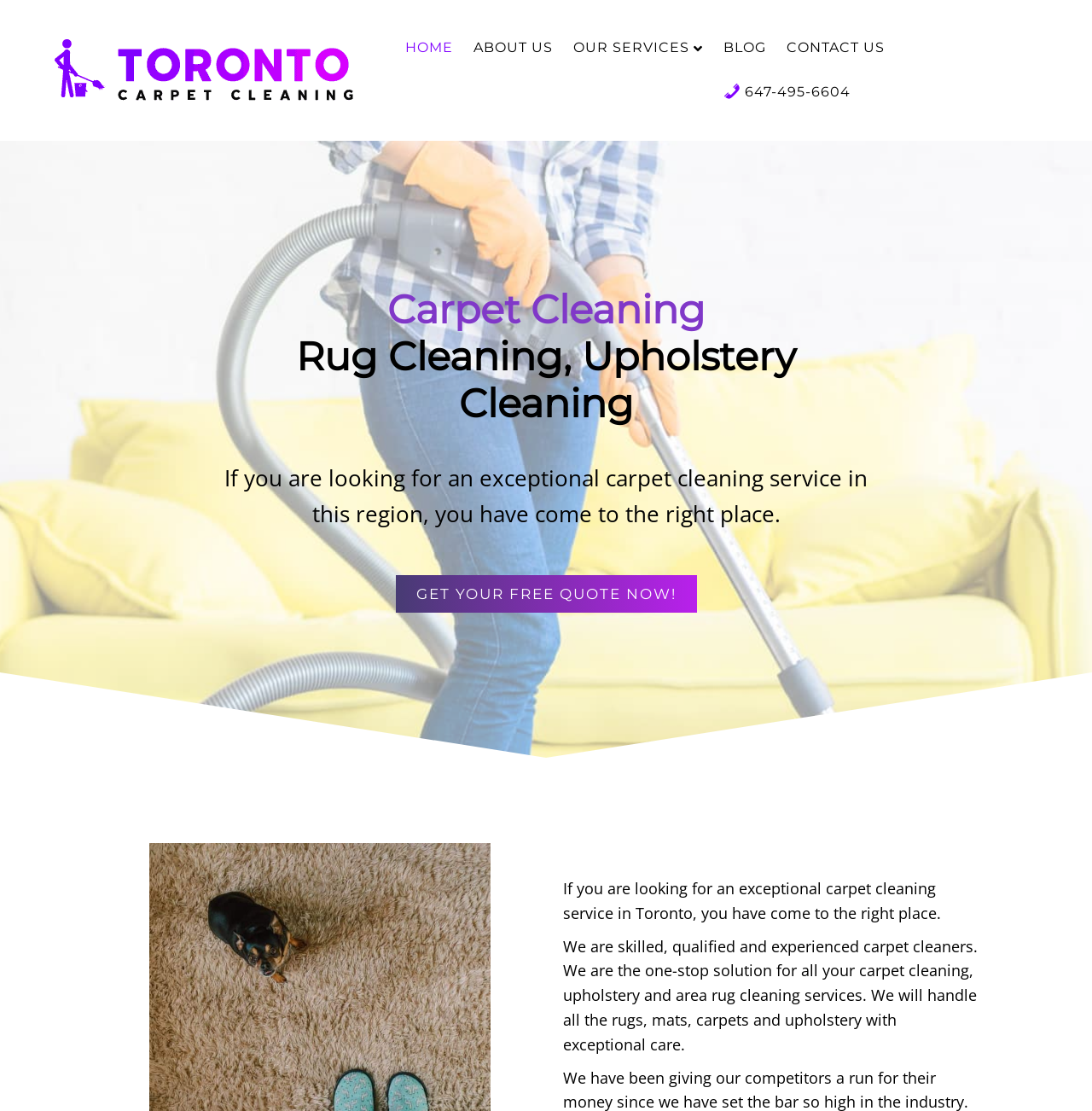Create an elaborate caption that covers all aspects of the webpage.

The webpage is about Toronto Carpet Cleaning, a service that offers area rug and upholstery cleaning, as well as pet urine removal. At the top-left corner, there is a logo image with the text "Toronto Carpet Cleaning". 

Below the logo, there is a navigation menu with six links: "HOME", "ABOUT US", "OUR SERVICES" with a dropdown icon, "BLOG", "CONTACT US", and a phone number "647-495-6604" with a phone icon. 

Further down, there is a heading that reads "Carpet Cleaning Rug Cleaning, Upholstery Cleaning". Below the heading, there is a paragraph of text that introduces the carpet cleaning service, stating that it is an exceptional service in the region. 

To the right of the paragraph, there is a prominent call-to-action button that says "GET YOUR FREE QUOTE NOW!". Below the button, there is another paragraph of text that reiterates the introduction to the carpet cleaning service, highlighting the company's skills, qualifications, and experience in carpet cleaning, upholstery, and area rug cleaning services.